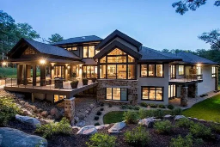What time of day is the house illuminated in the image?
Answer the question based on the image using a single word or a brief phrase.

Dusk